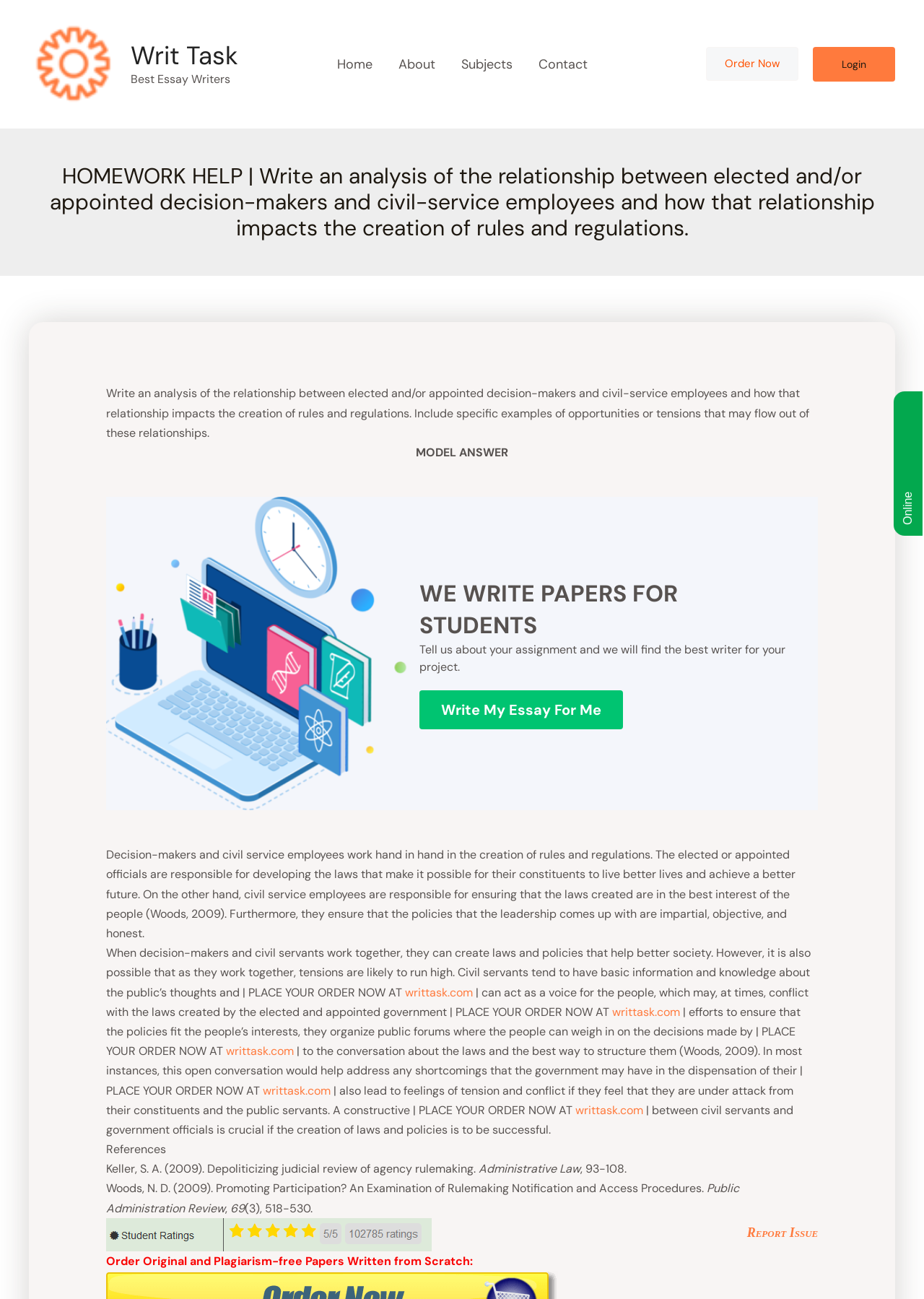Please respond to the question using a single word or phrase:
What is the name of the website?

Writ Task